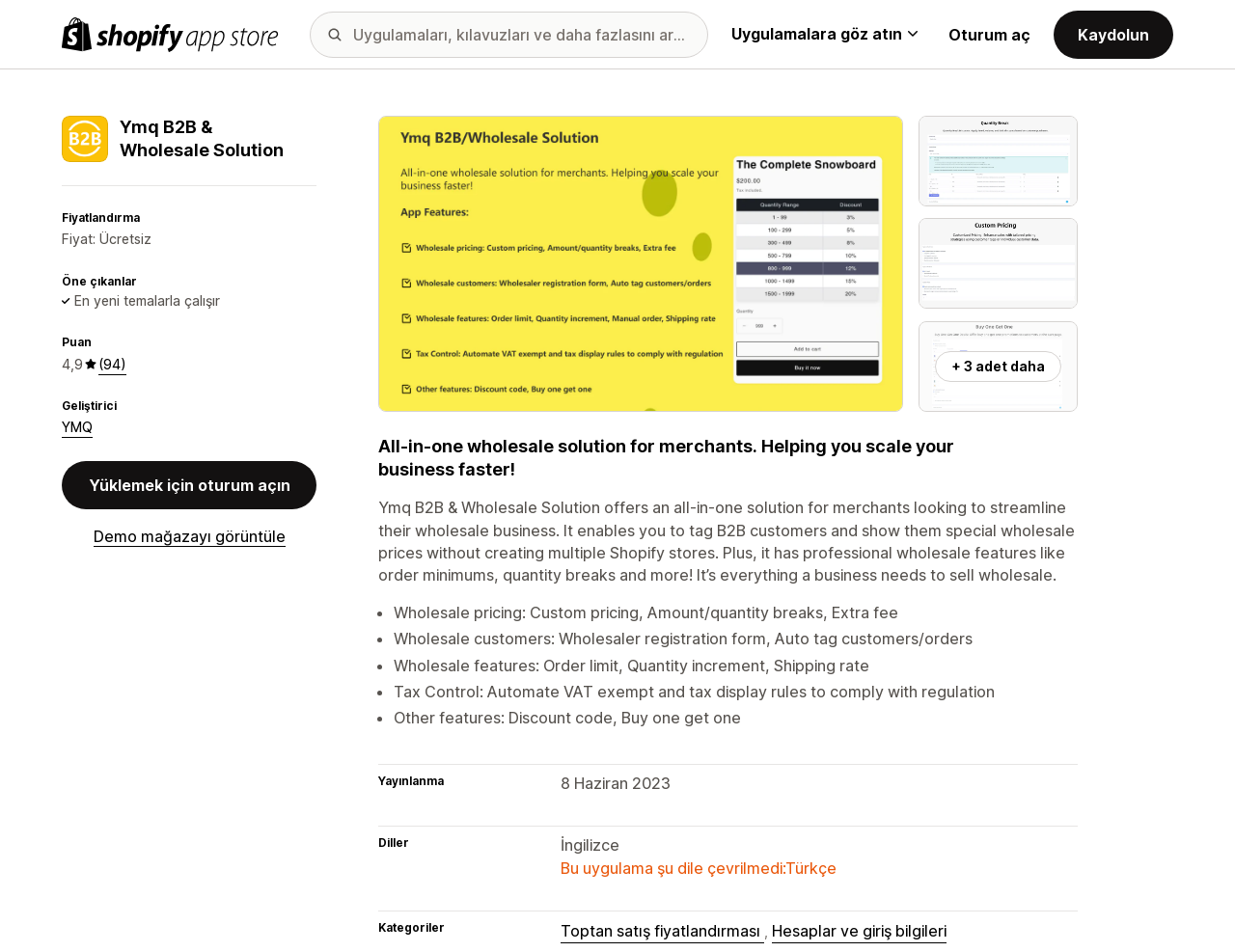Using the image as a reference, answer the following question in as much detail as possible:
What is the rating of the app?

The rating of the app is mentioned in the description list detail '4,9' and also indicated by the image of stars.